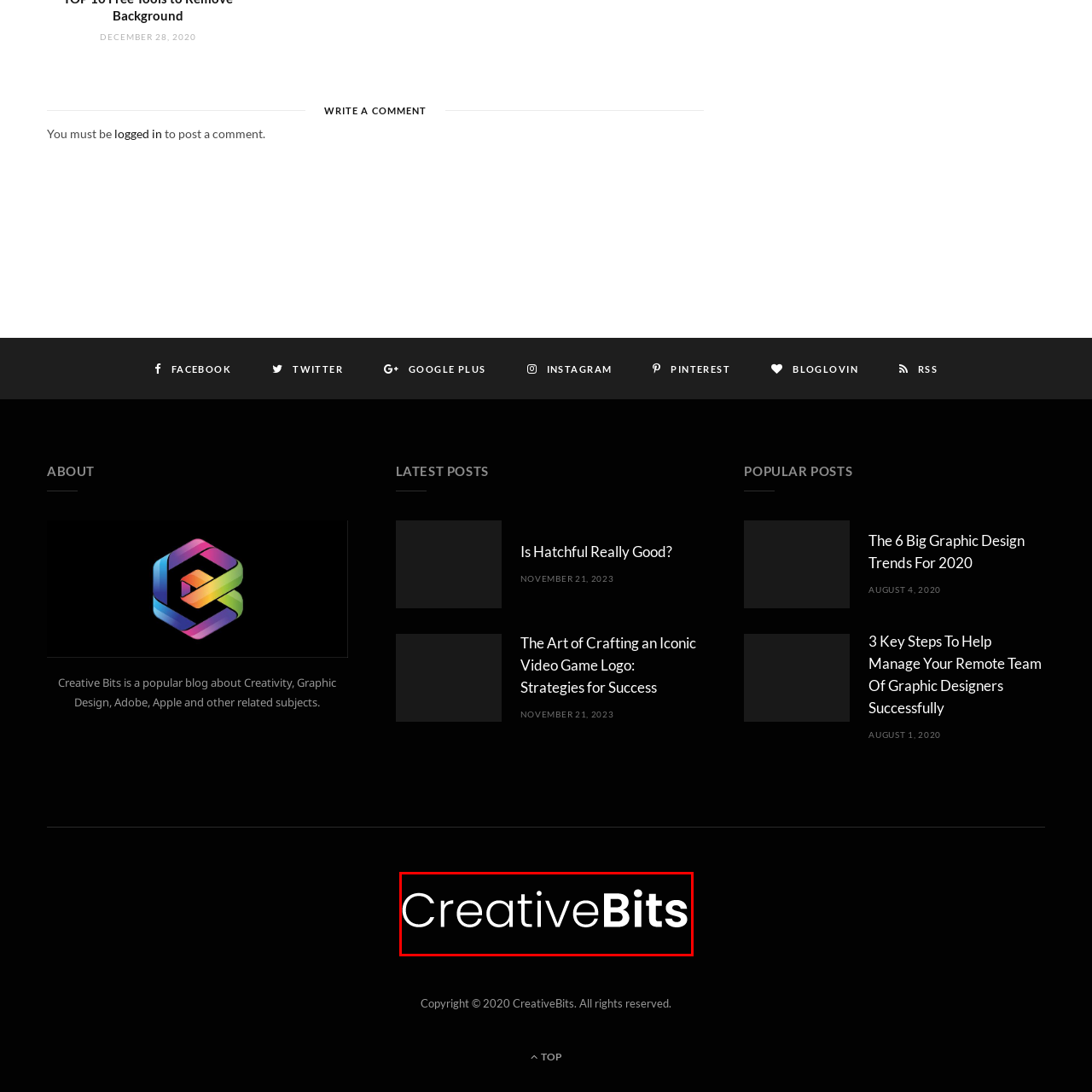What type of font is used in the logo?
Examine the image highlighted by the red bounding box and provide a thorough and detailed answer based on your observations.

The logo features the name 'CreativeBits' prominently in a clean and modern font, set against a sleek black background, which emphasizes its contemporary aesthetic.